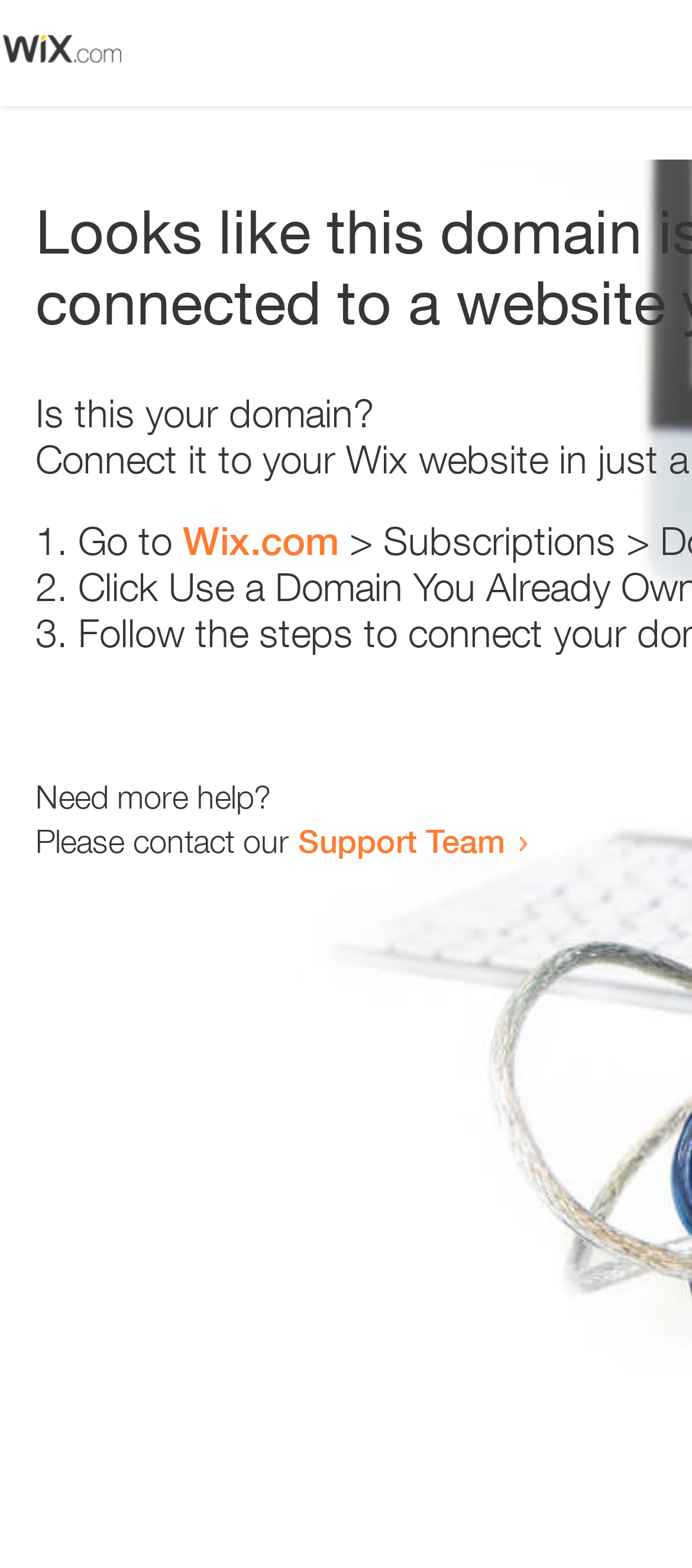Kindly respond to the following question with a single word or a brief phrase: 
Is there an image on the webpage?

Yes